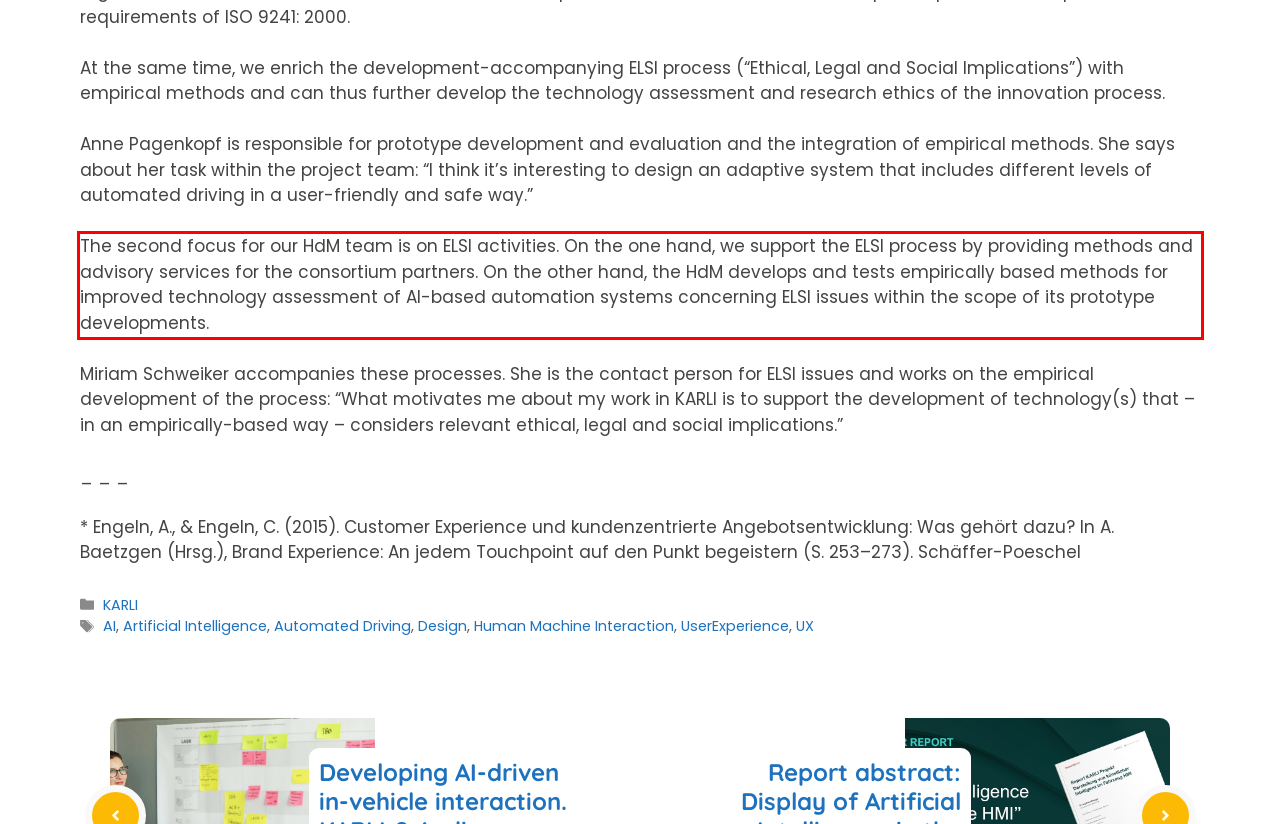There is a UI element on the webpage screenshot marked by a red bounding box. Extract and generate the text content from within this red box.

The second focus for our HdM team is on ELSI activities. On the one hand, we support the ELSI process by providing methods and advisory services for the consortium partners. On the other hand, the HdM develops and tests empirically based methods for improved technology assessment of AI-based automation systems concerning ELSI issues within the scope of its prototype developments.